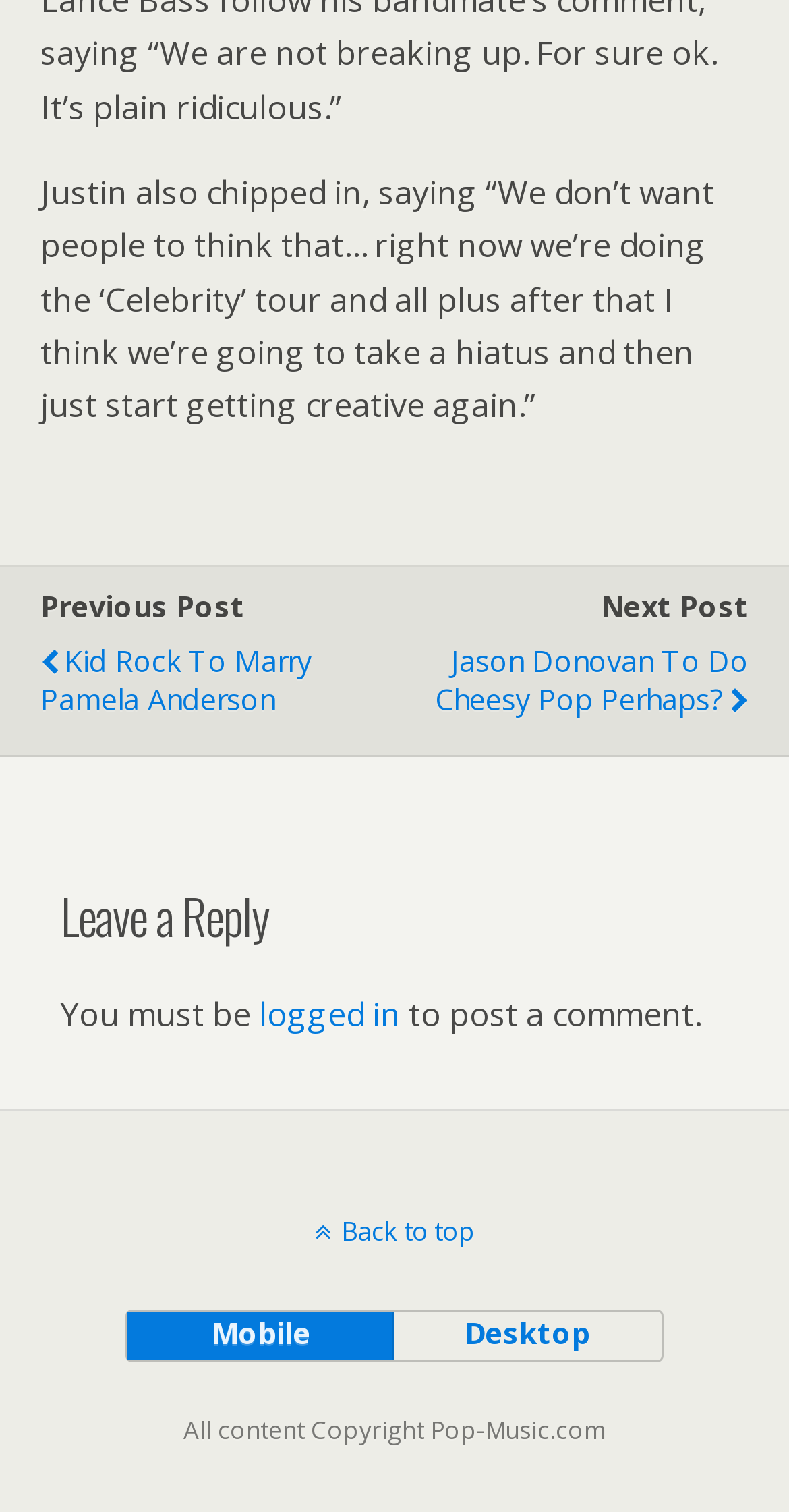Answer the question briefly using a single word or phrase: 
What is the topic of the previous post?

Kid Rock To Marry Pamela Anderson